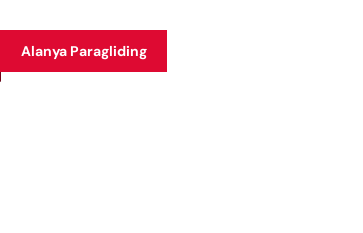Explain the content of the image in detail.

The image prominently features the text "Alanya Paragliding" displayed in bold, white font against a striking red background, emphasizing the adventure activity available in Alanya. Paragliding offers an exhilarating way to experience the stunning landscapes and picturesque coastlines of the region, attracting thrill-seekers and nature lovers alike. This visual serves to promote Alanya as a prime destination for outdoor activities, suggesting the excitement and beauty that come with soaring through the skies while enjoying breathtaking views.